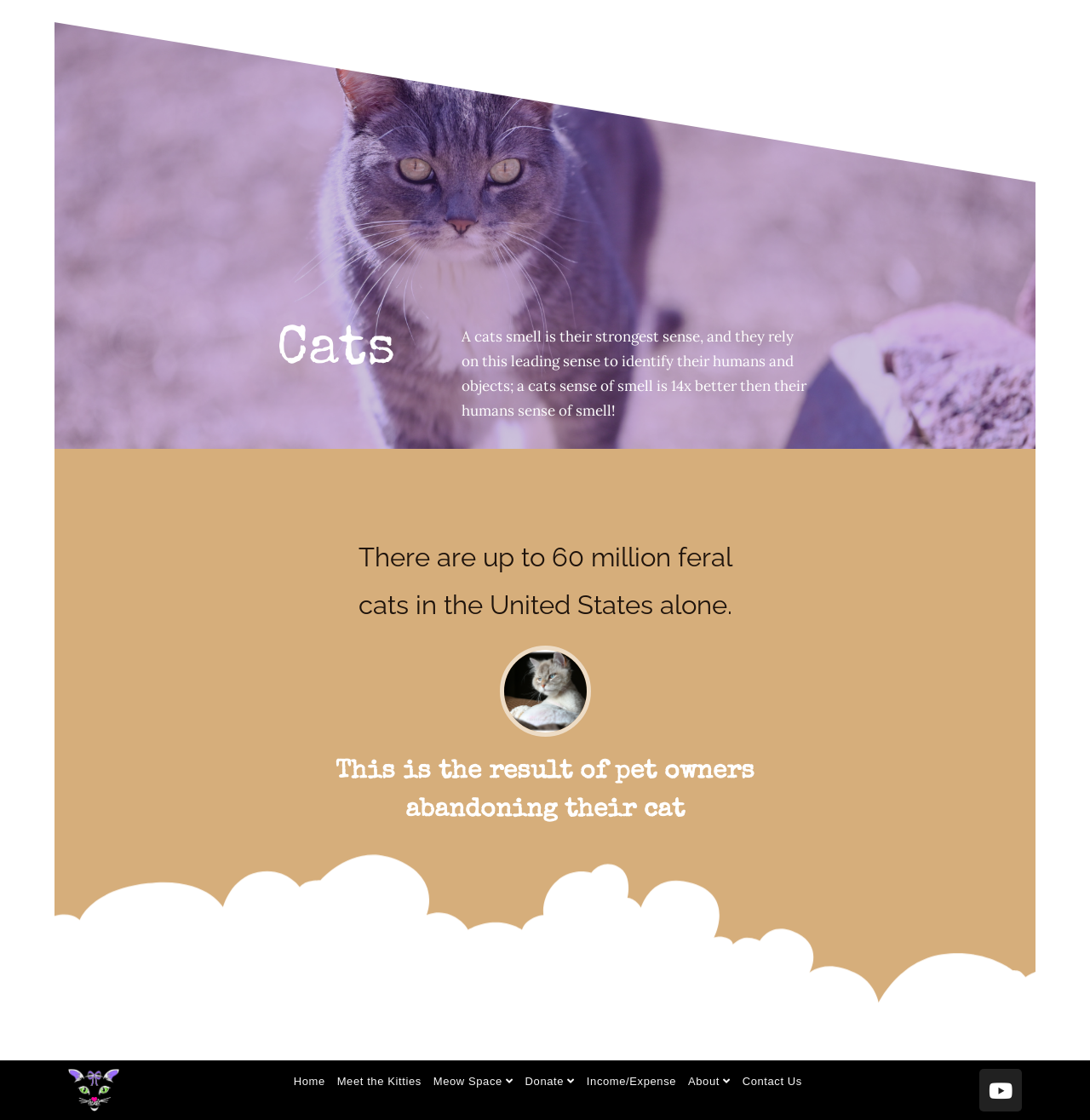Can you determine the bounding box coordinates of the area that needs to be clicked to fulfill the following instruction: "view the Meet the Kitties page"?

[0.305, 0.955, 0.391, 0.977]